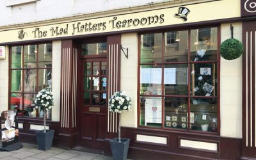Using the information in the image, give a comprehensive answer to the question: 
What is Coldstream celebrated for?

According to the caption, Coldstream is an area celebrated for its diverse culinary offerings, which includes The Mad Hatters Tea Room, among other eateries.